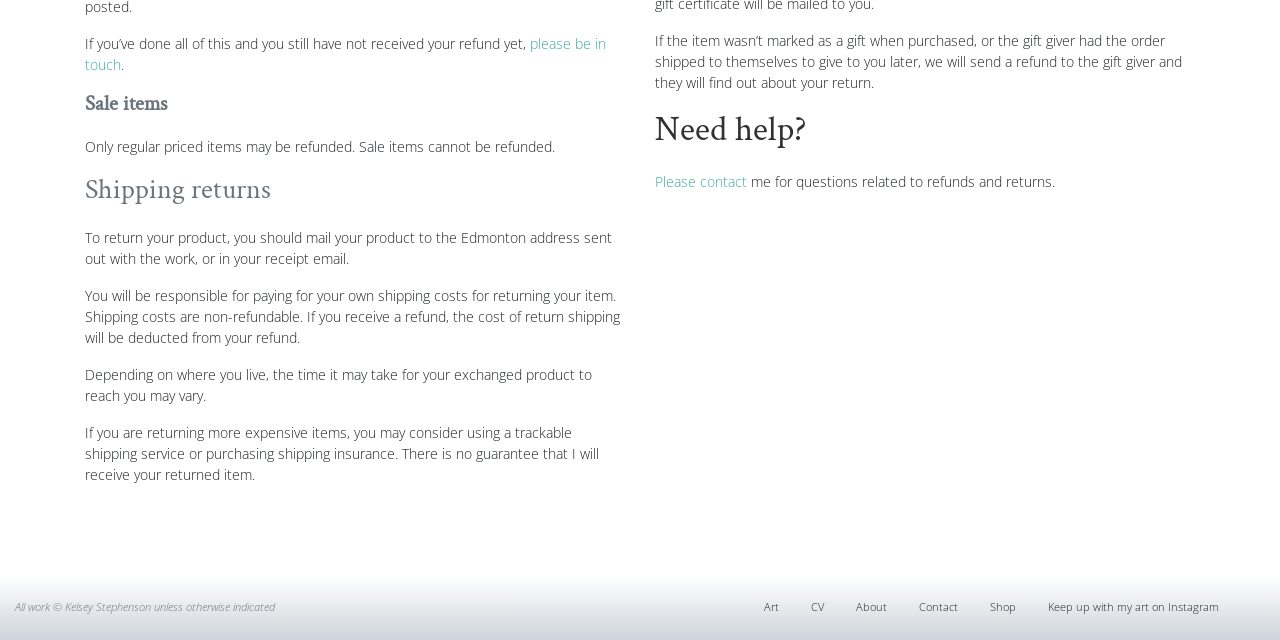Please find the bounding box for the UI component described as follows: "About".

[0.656, 0.925, 0.705, 0.975]